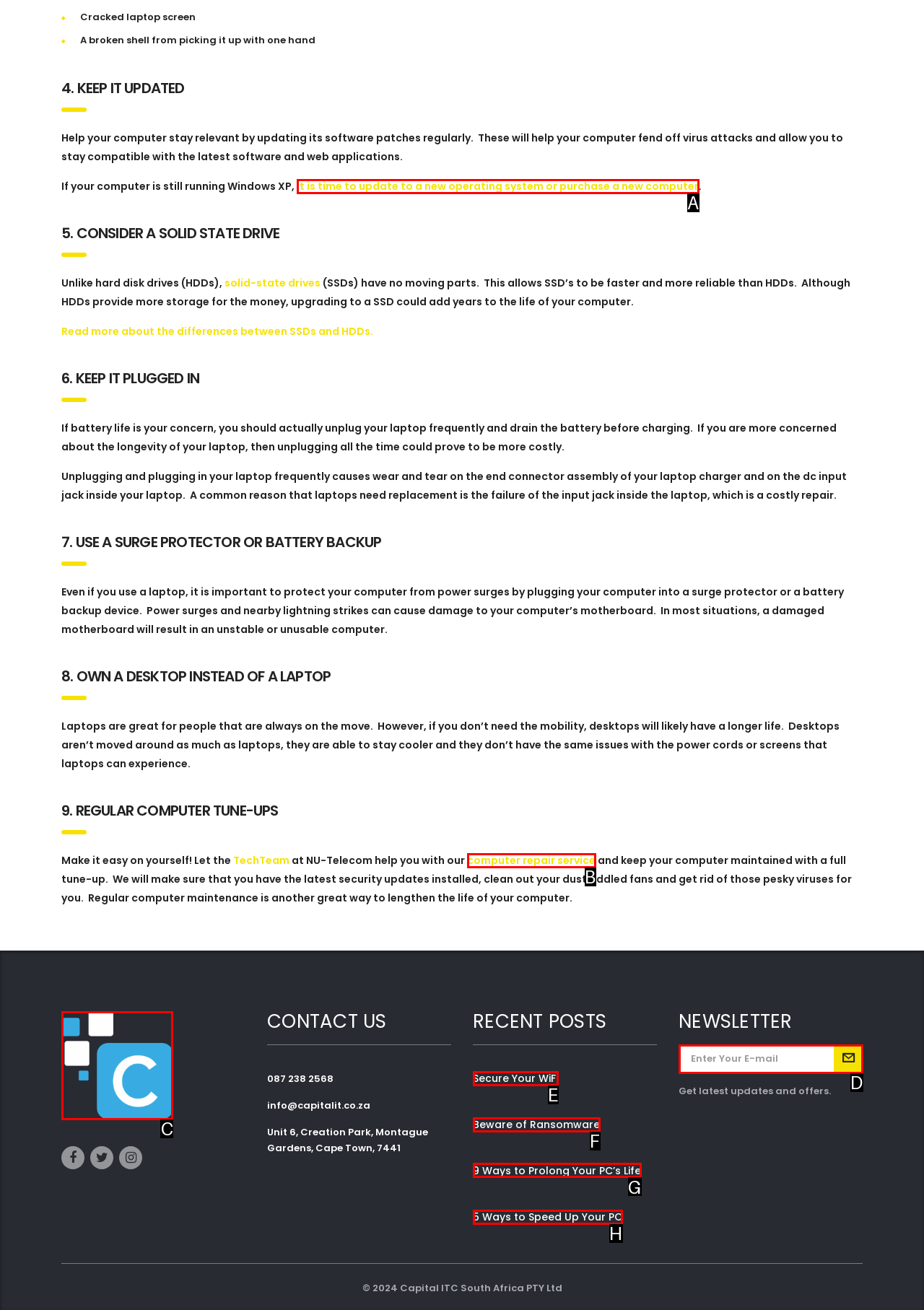Determine the letter of the UI element I should click on to complete the task: Click the link to read the post about 9 Ways to Prolong Your PC’s Life. from the provided choices in the screenshot.

G